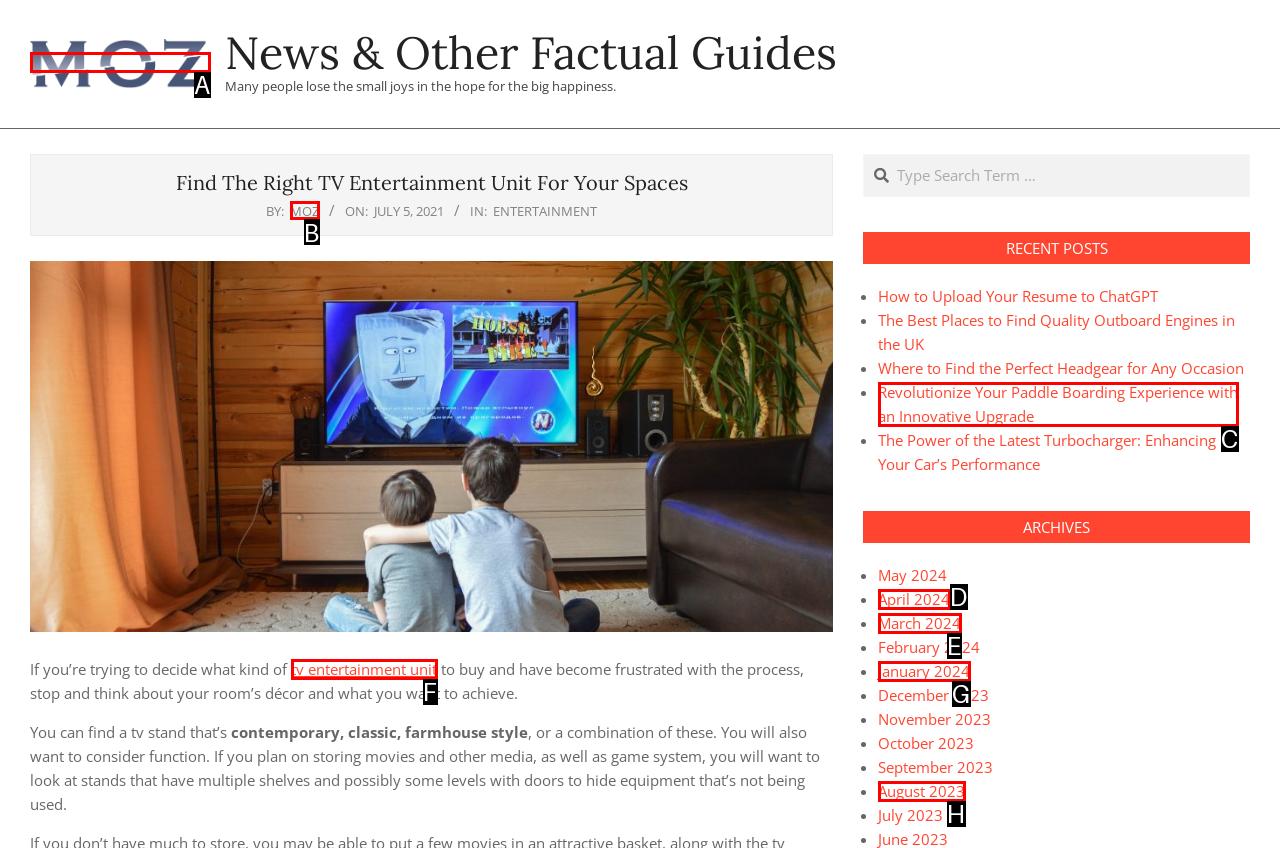Determine the HTML element that best aligns with the description: Moz
Answer with the appropriate letter from the listed options.

B